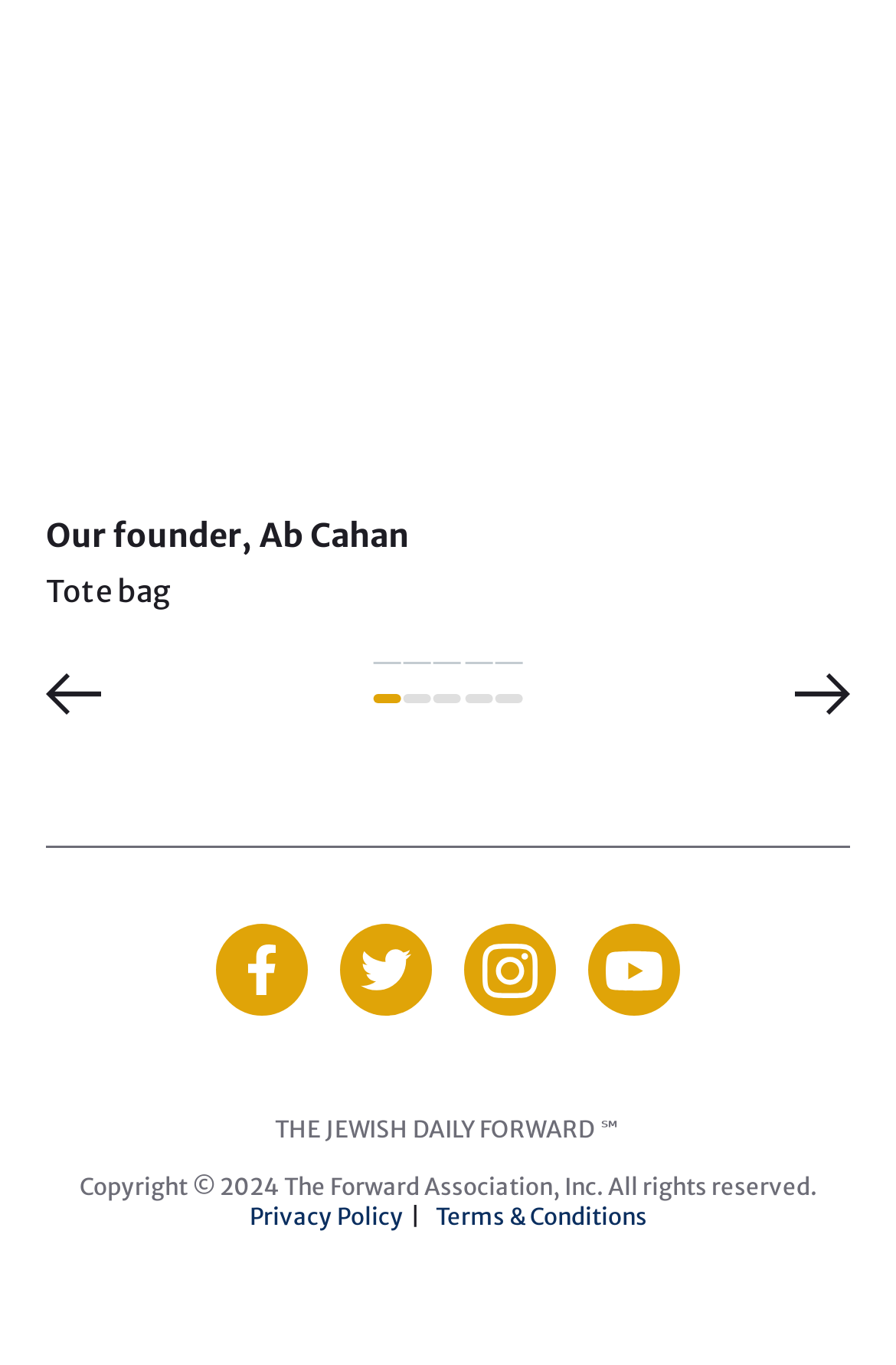Kindly provide the bounding box coordinates of the section you need to click on to fulfill the given instruction: "Click the 'Next' button".

[0.887, 0.494, 0.949, 0.524]